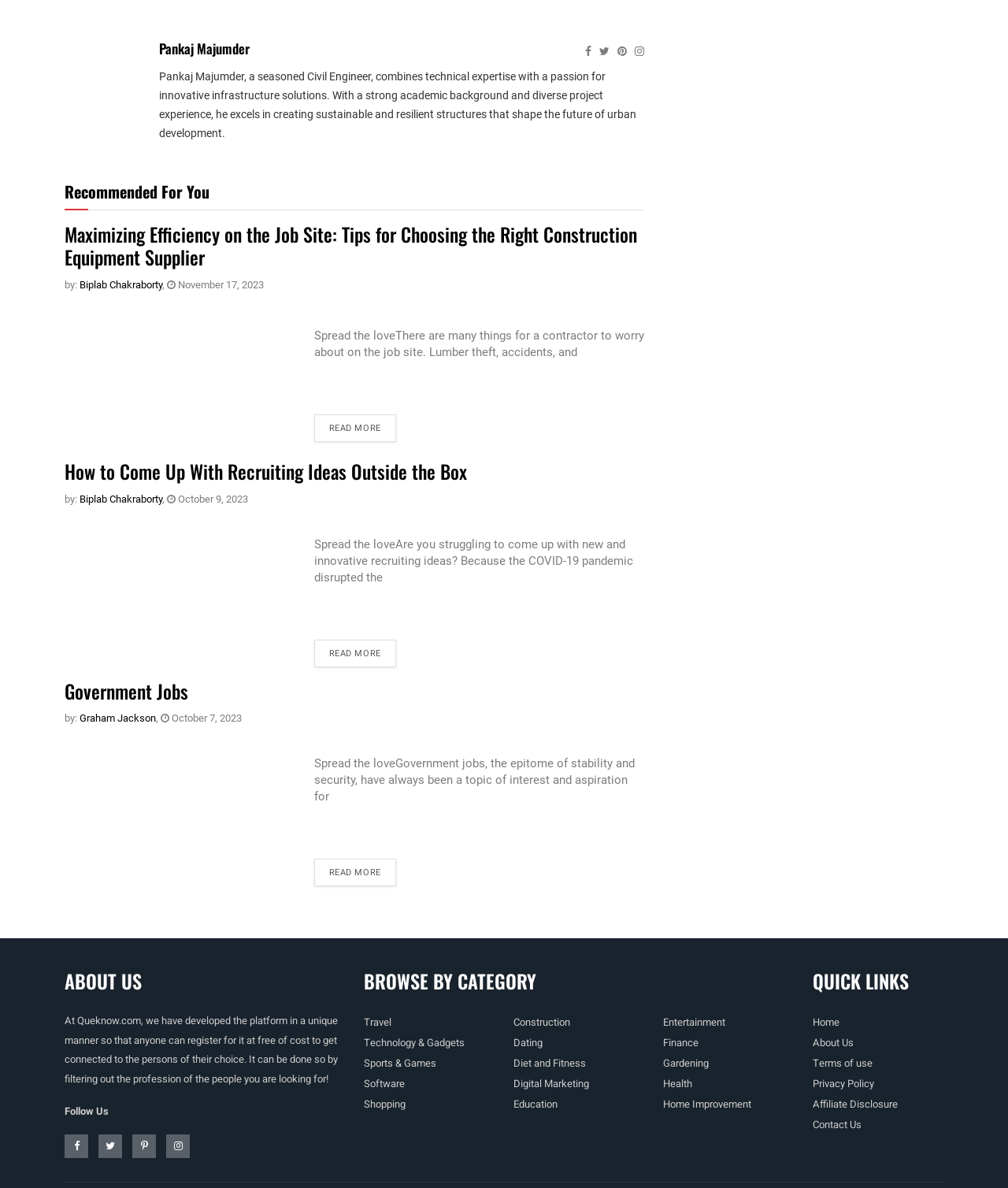Could you locate the bounding box coordinates for the section that should be clicked to accomplish this task: "Click on the 'Recommended For You' link".

[0.064, 0.151, 0.208, 0.171]